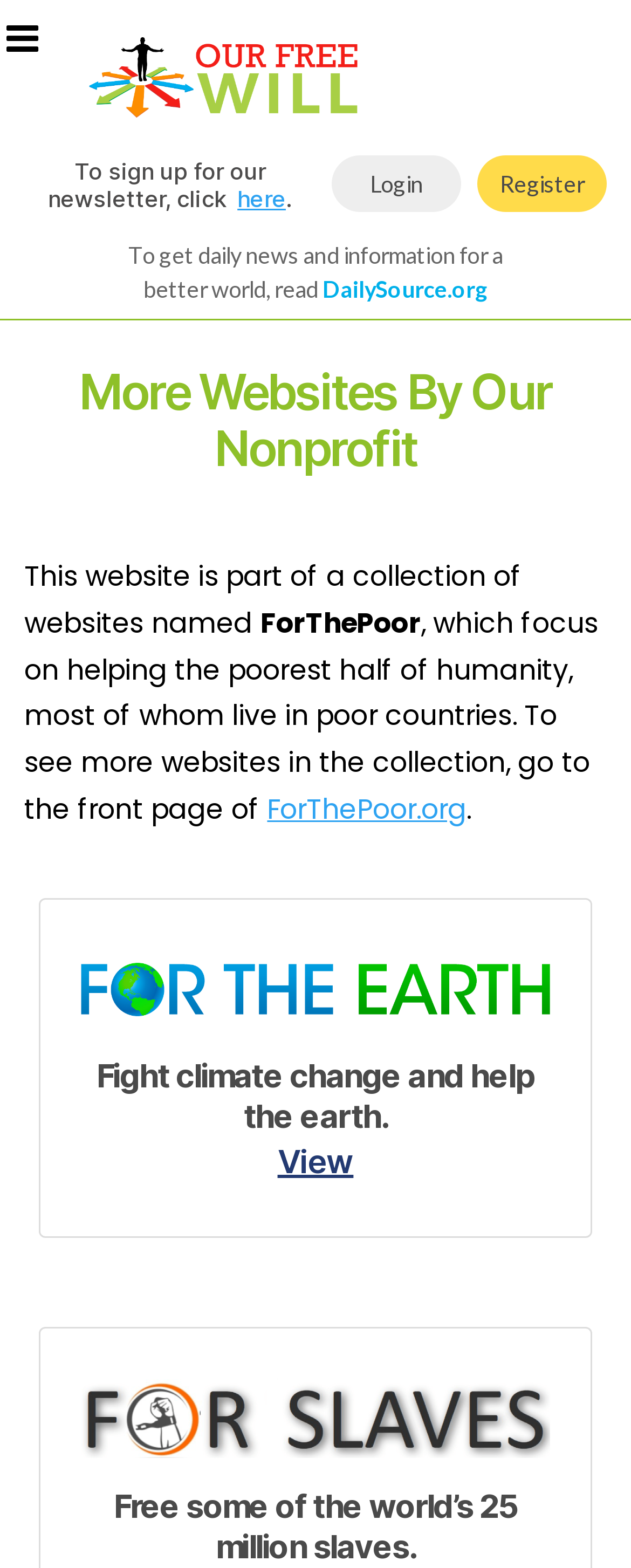Reply to the question with a brief word or phrase: What is the purpose of the ForThePoor website collection?

Helping the poorest half of humanity